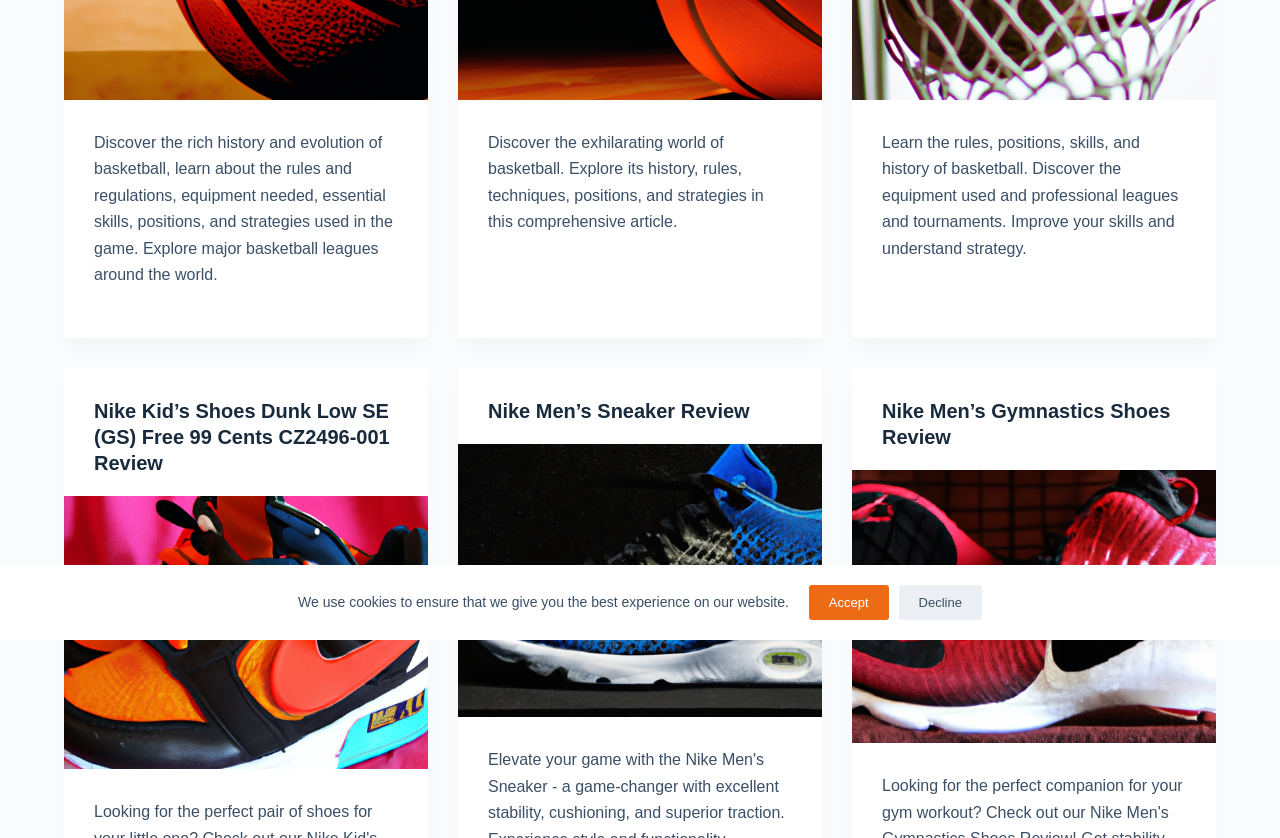Using the given description, provide the bounding box coordinates formatted as (top-left x, top-left y, bottom-right x, bottom-right y), with all values being floating point numbers between 0 and 1. Description: Nike Men’s Gymnastics Shoes Review

[0.689, 0.478, 0.914, 0.535]